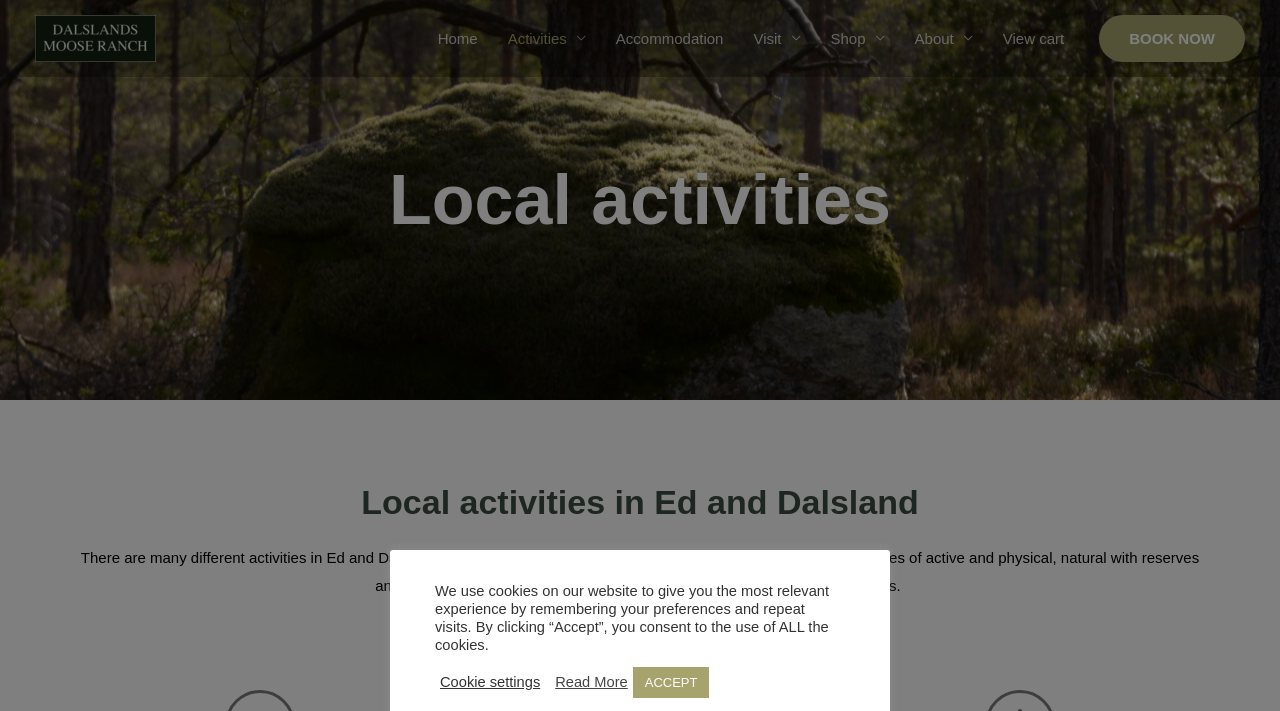Identify the bounding box coordinates of the specific part of the webpage to click to complete this instruction: "Click on the 'Home' link".

[0.33, 0.005, 0.385, 0.103]